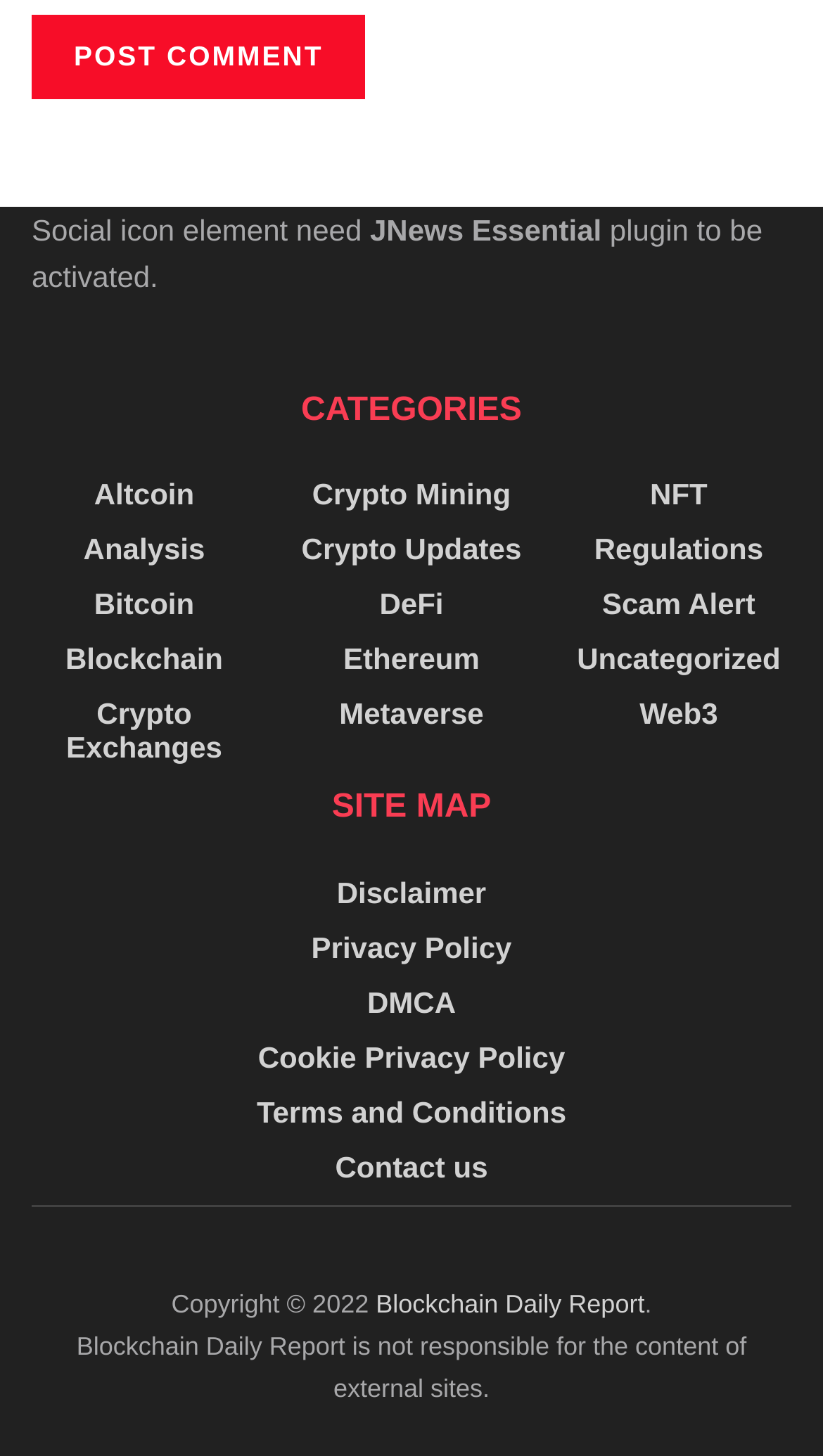What categories are available on this website?
Please respond to the question with a detailed and well-explained answer.

The webpage has a section labeled 'CATEGORIES' which lists multiple categories such as 'Altcoin', 'Analysis', 'Bitcoin', and many others, indicating that the website provides content related to these categories.